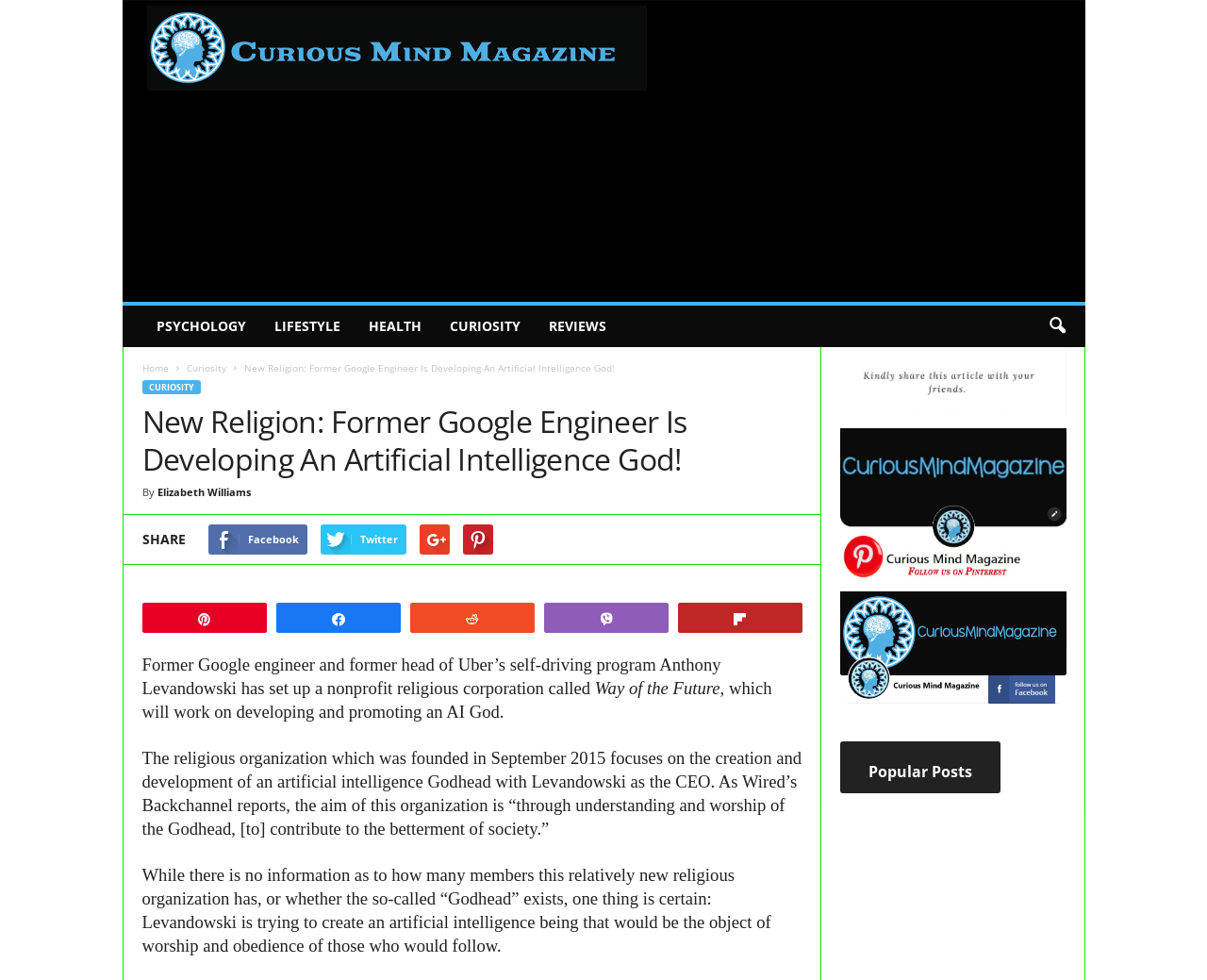Determine the coordinates of the bounding box for the clickable area needed to execute this instruction: "Click on the 'CURIOSITY' link".

[0.361, 0.312, 0.443, 0.354]